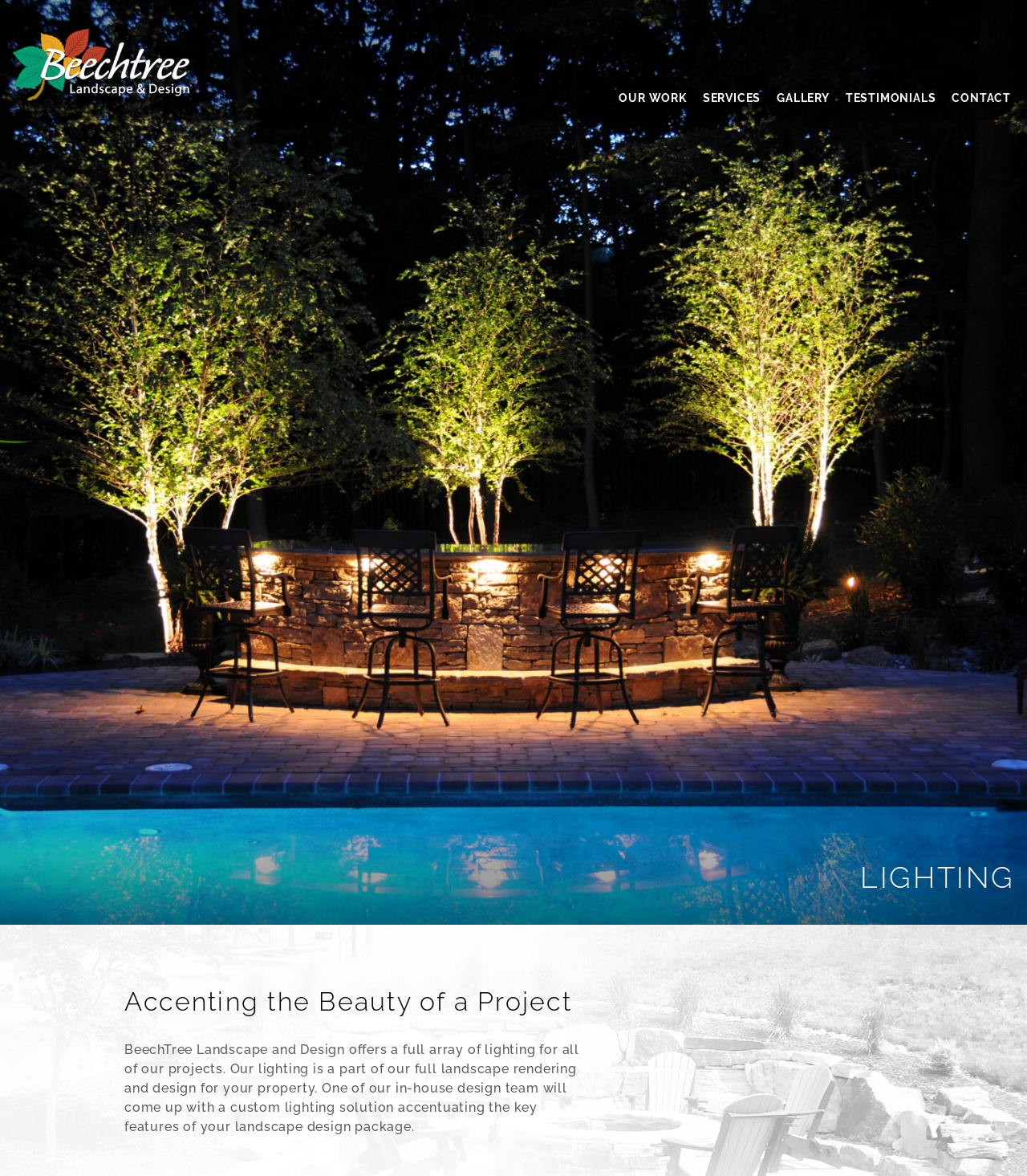Bounding box coordinates are to be given in the format (top-left x, top-left y, bottom-right x, bottom-right y). All values must be floating point numbers between 0 and 1. Provide the bounding box coordinate for the UI element described as: Beechtree Landscape and Design

[0.008, 0.023, 0.189, 0.089]